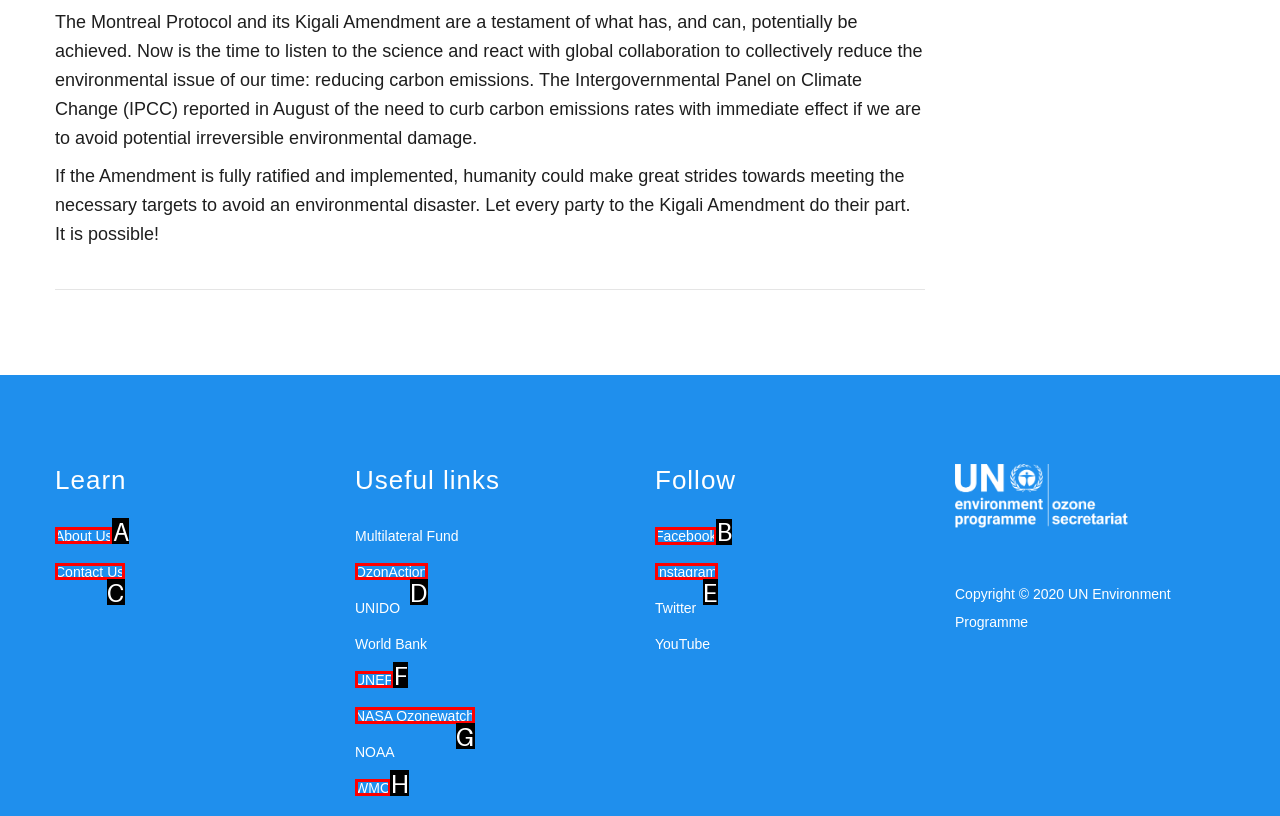Which HTML element should be clicked to perform the following task: Follow on Facebook
Reply with the letter of the appropriate option.

B